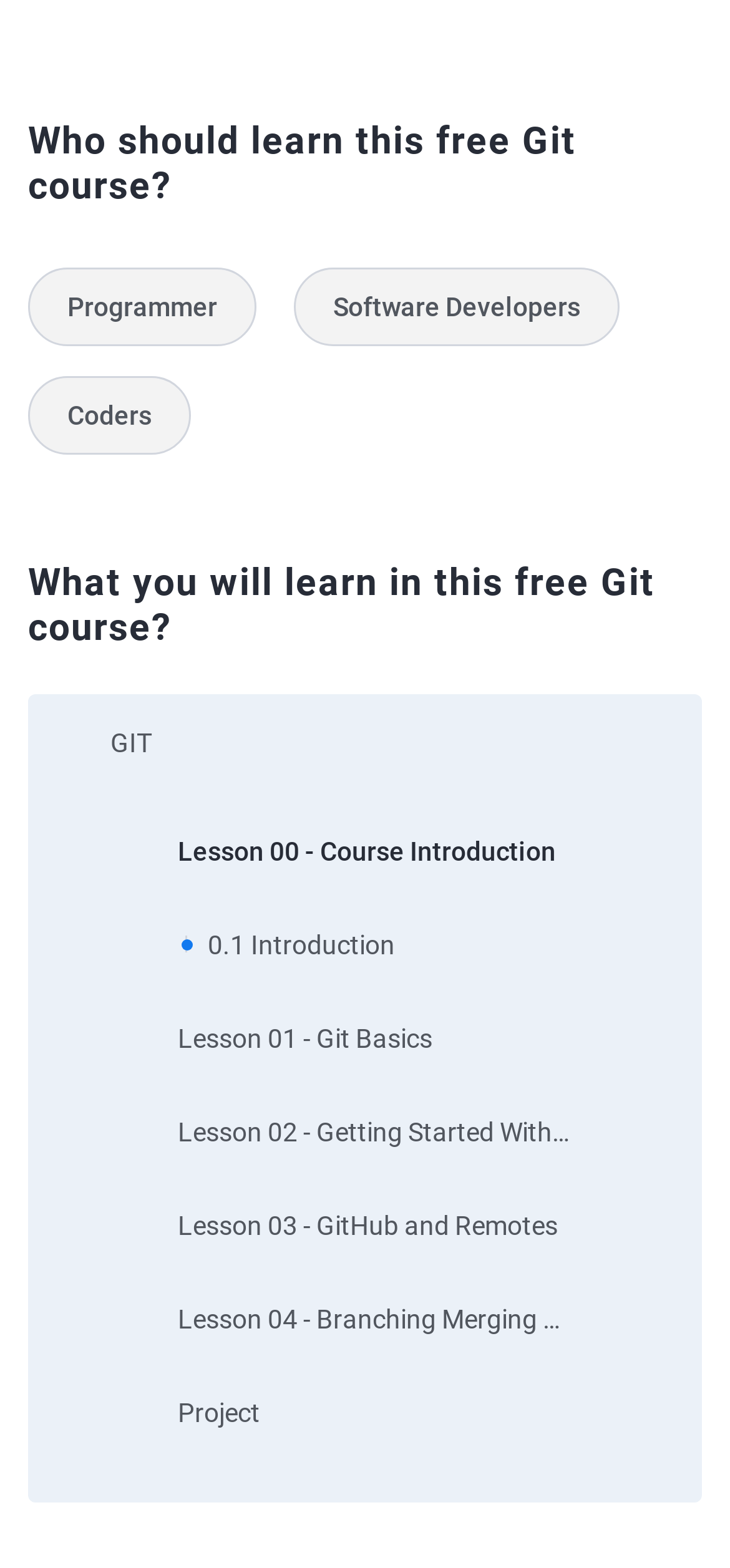Who is this free Git course for?
Using the visual information from the image, give a one-word or short-phrase answer.

Programmers, Software Developers, Coders